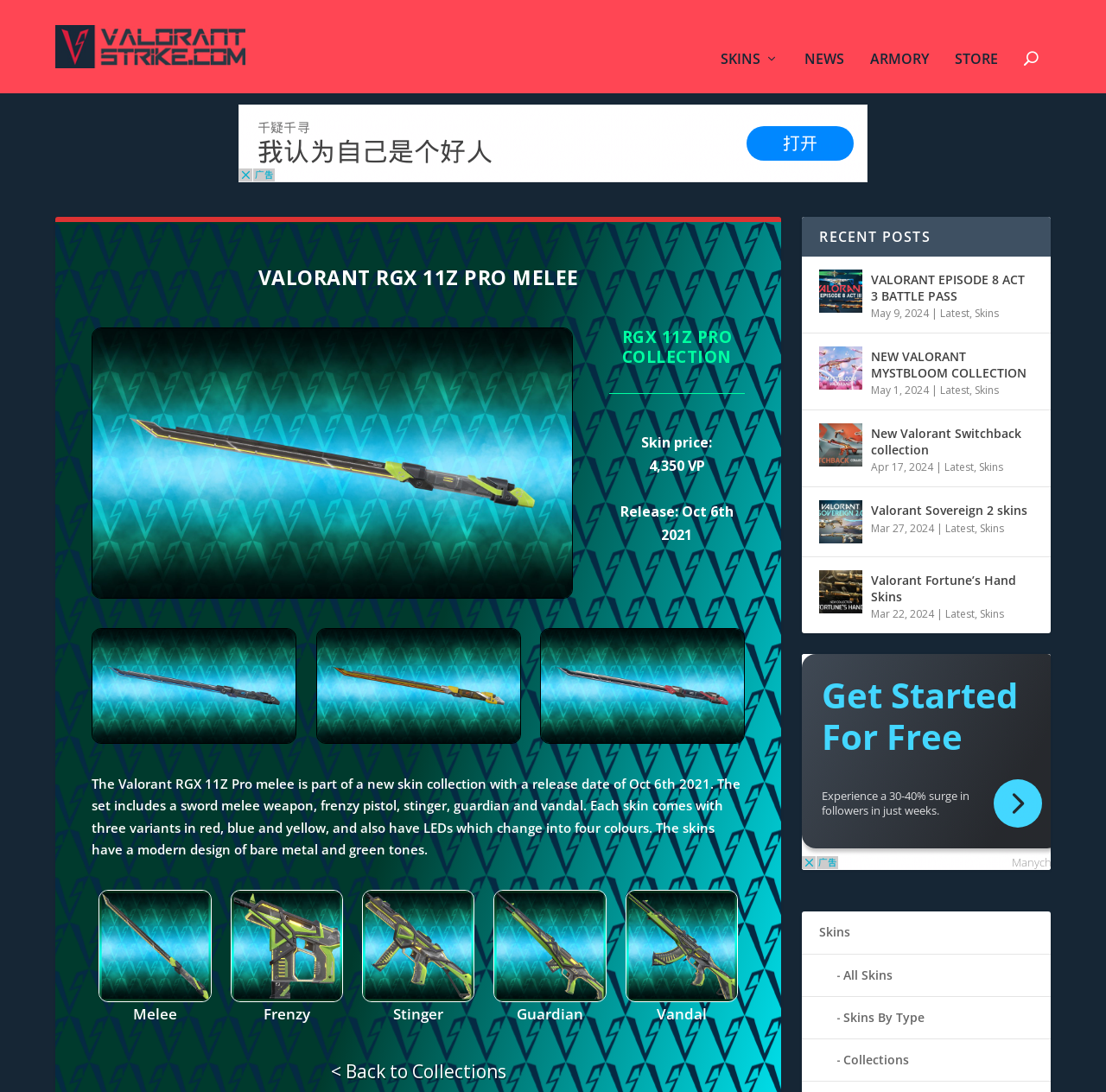Please specify the bounding box coordinates of the clickable region to carry out the following instruction: "Click the ORDER NOW button". The coordinates should be four float numbers between 0 and 1, in the format [left, top, right, bottom].

None